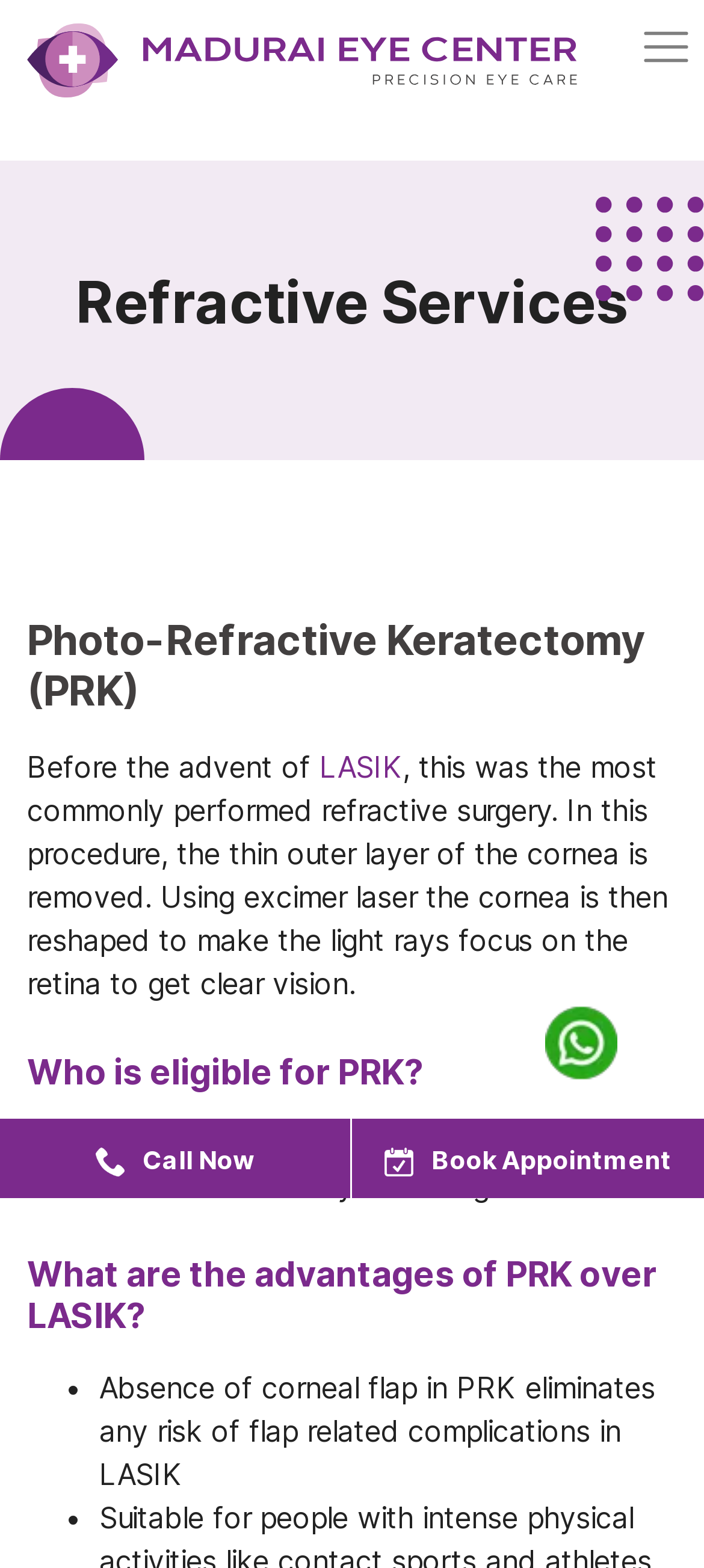How many links are there in the navigation bar?
Please provide a single word or phrase as your answer based on the image.

2